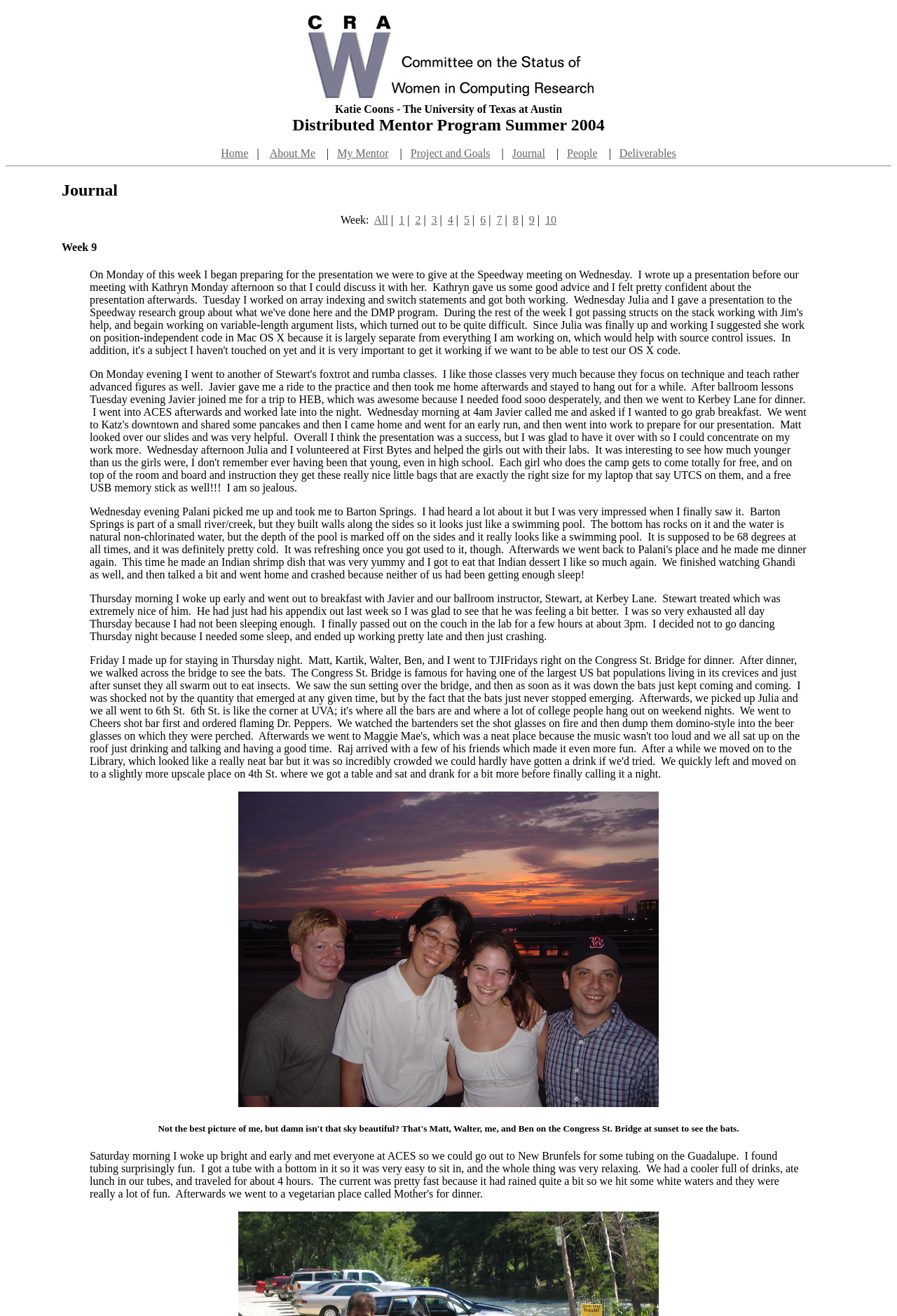Please indicate the bounding box coordinates for the clickable area to complete the following task: "View the 'Journal' section". The coordinates should be specified as four float numbers between 0 and 1, i.e., [left, top, right, bottom].

[0.069, 0.137, 0.931, 0.152]